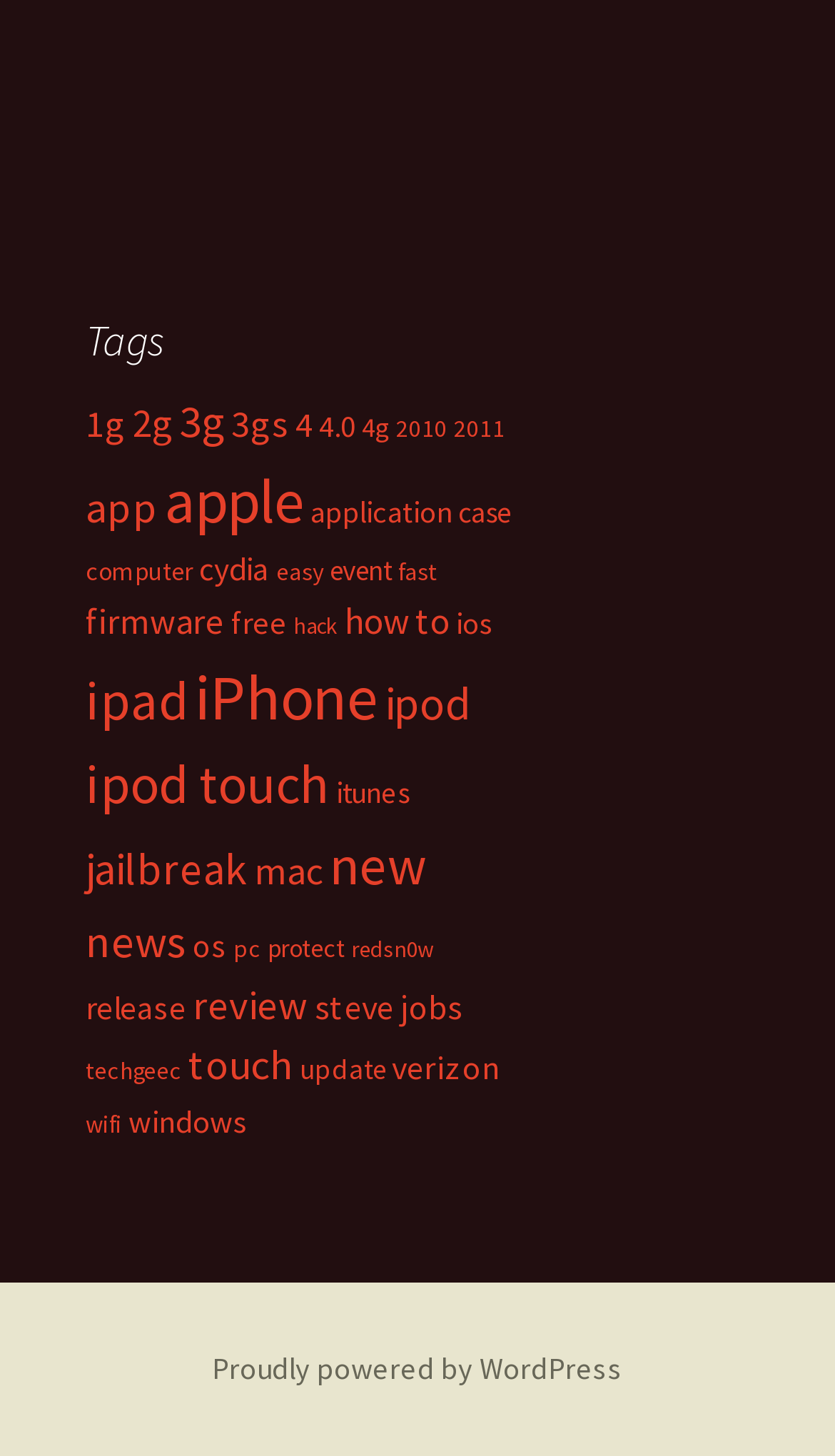What is the theme of the webpage?
Using the information from the image, answer the question thoroughly.

Based on the links listed on the webpage, I infer that the theme of the webpage is related to technology, as there are links related to iPhone, iPad, iOS, and other tech-related topics.